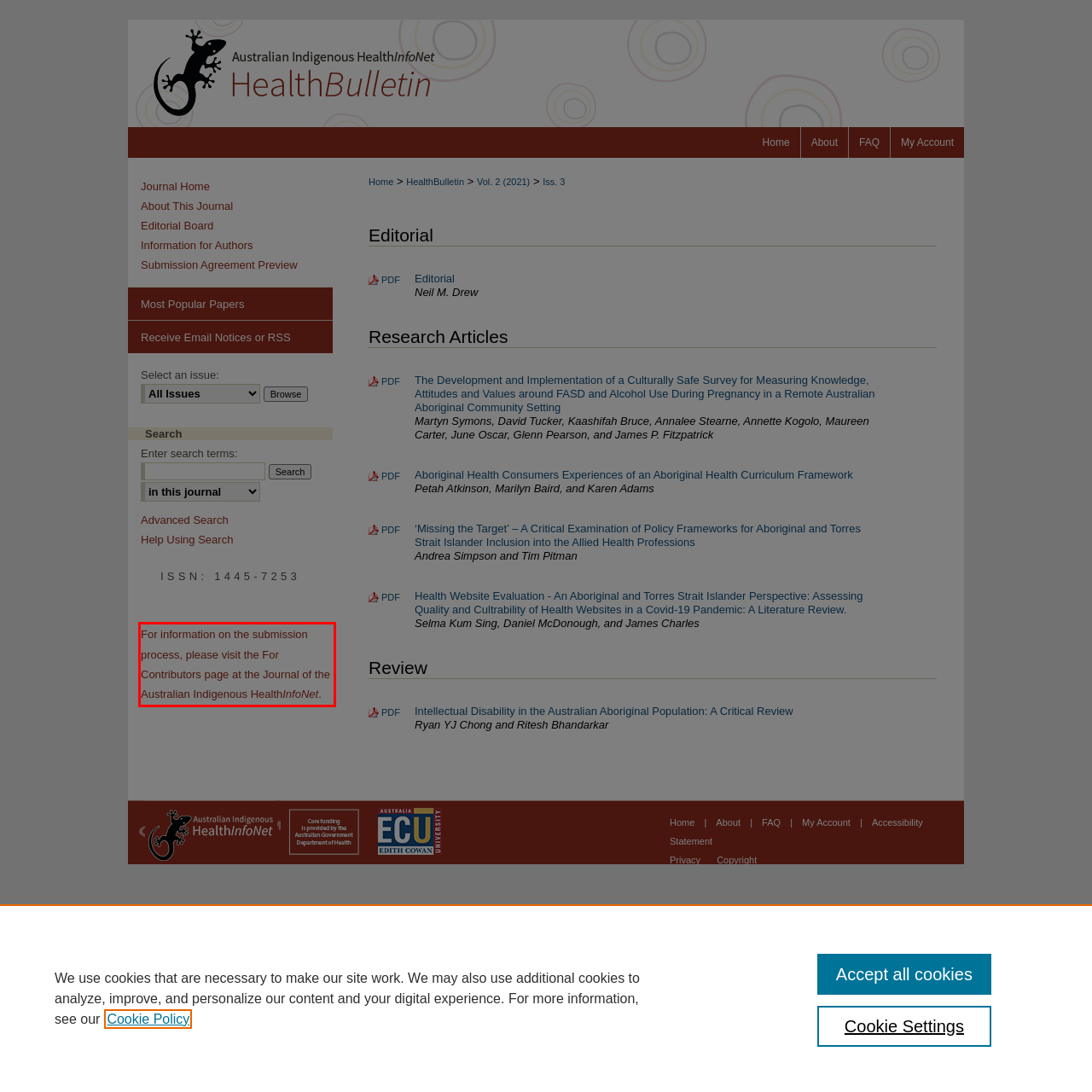Within the screenshot of the webpage, locate the red bounding box and use OCR to identify and provide the text content inside it.

For information on the submission process, please visit the For Contributors page at the Journal of the Australian Indigenous HealthInfoNet.